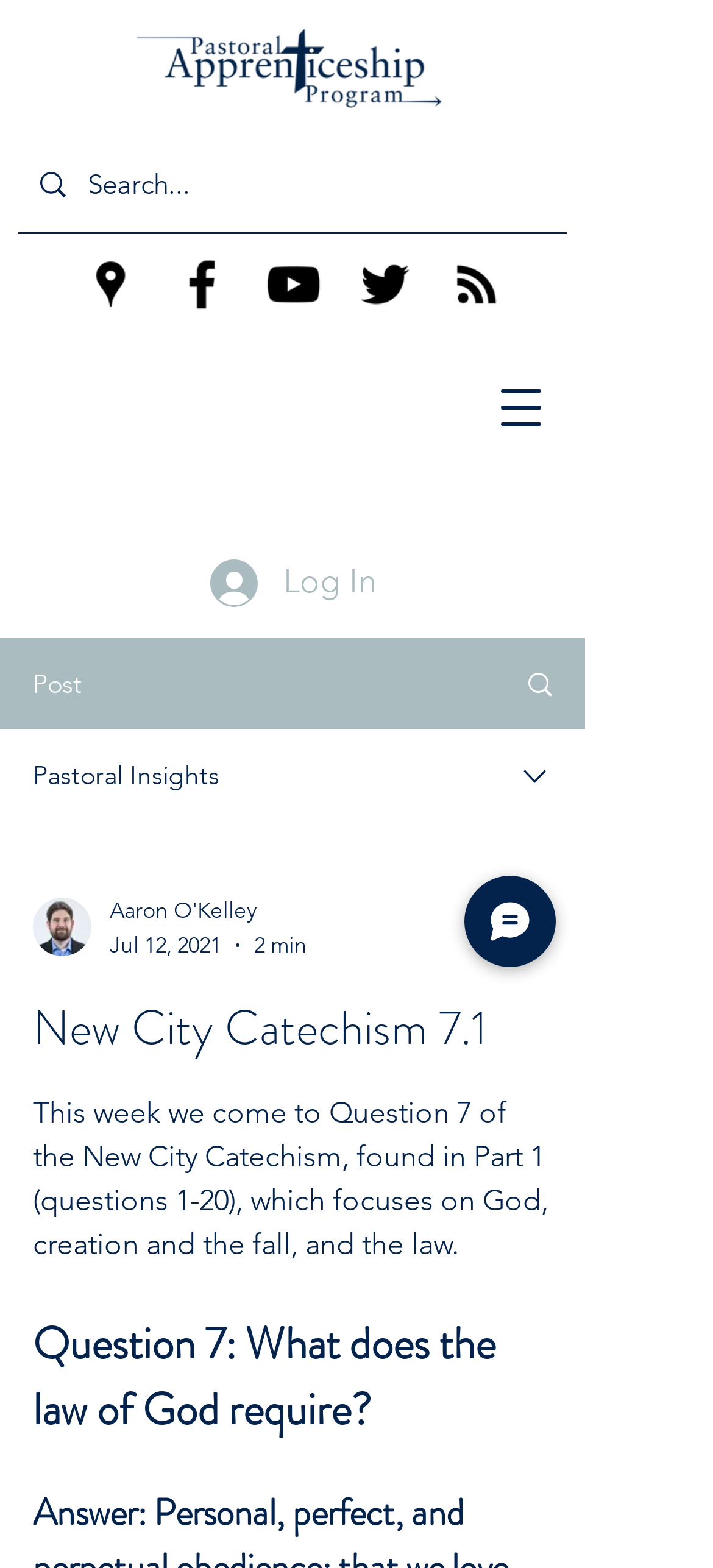Pinpoint the bounding box coordinates of the area that must be clicked to complete this instruction: "Enter your name".

None